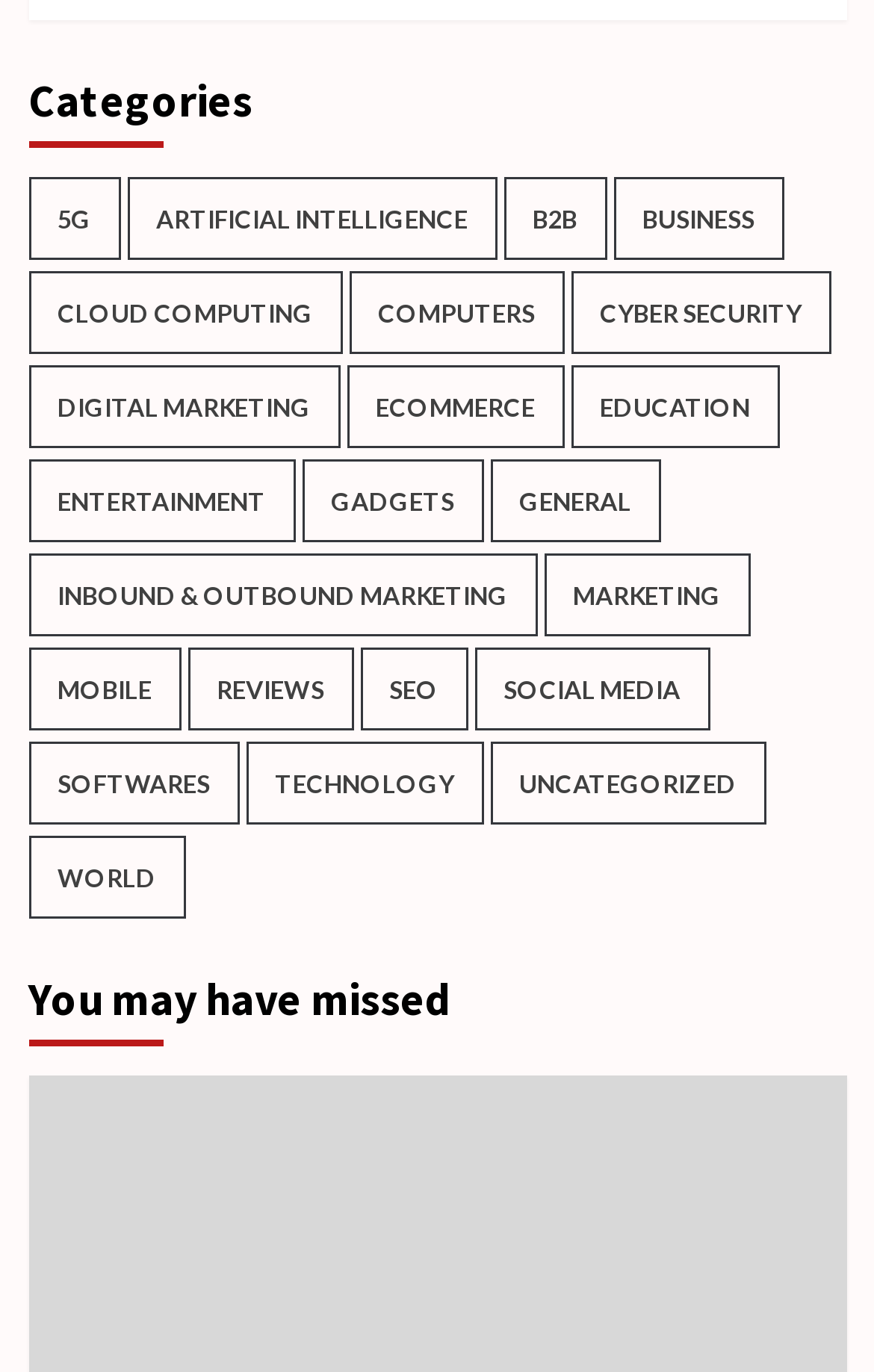Please provide the bounding box coordinates for the element that needs to be clicked to perform the instruction: "Explore ARTIFICIAL INTELLIGENCE items". The coordinates must consist of four float numbers between 0 and 1, formatted as [left, top, right, bottom].

[0.145, 0.13, 0.568, 0.19]